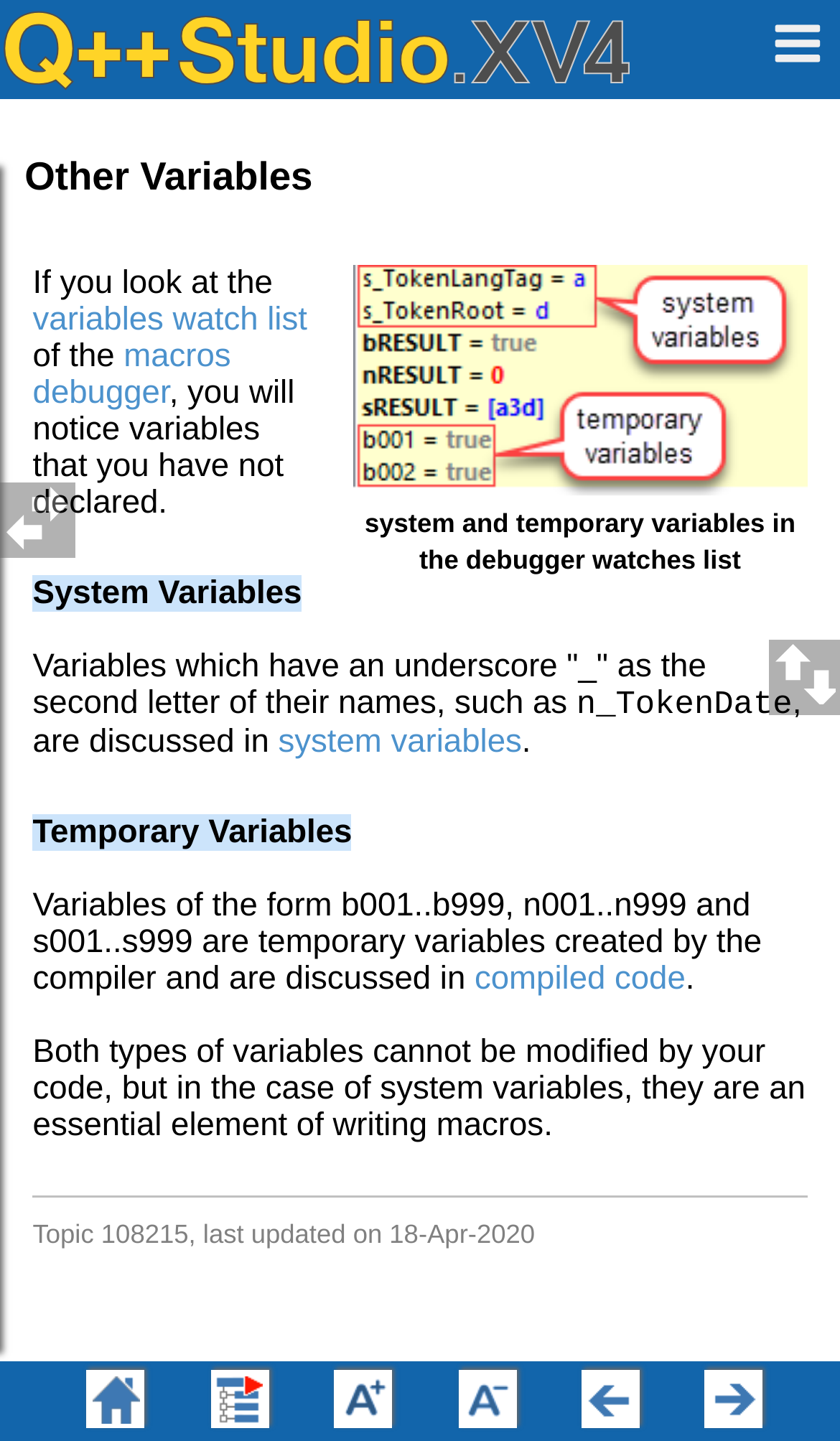What is the format of temporary variables?
Respond to the question with a well-detailed and thorough answer.

I found this information by reading the text on the page, which describes temporary variables as 'Variables of the form b001..b999, n001..n999 and s001..s999'.